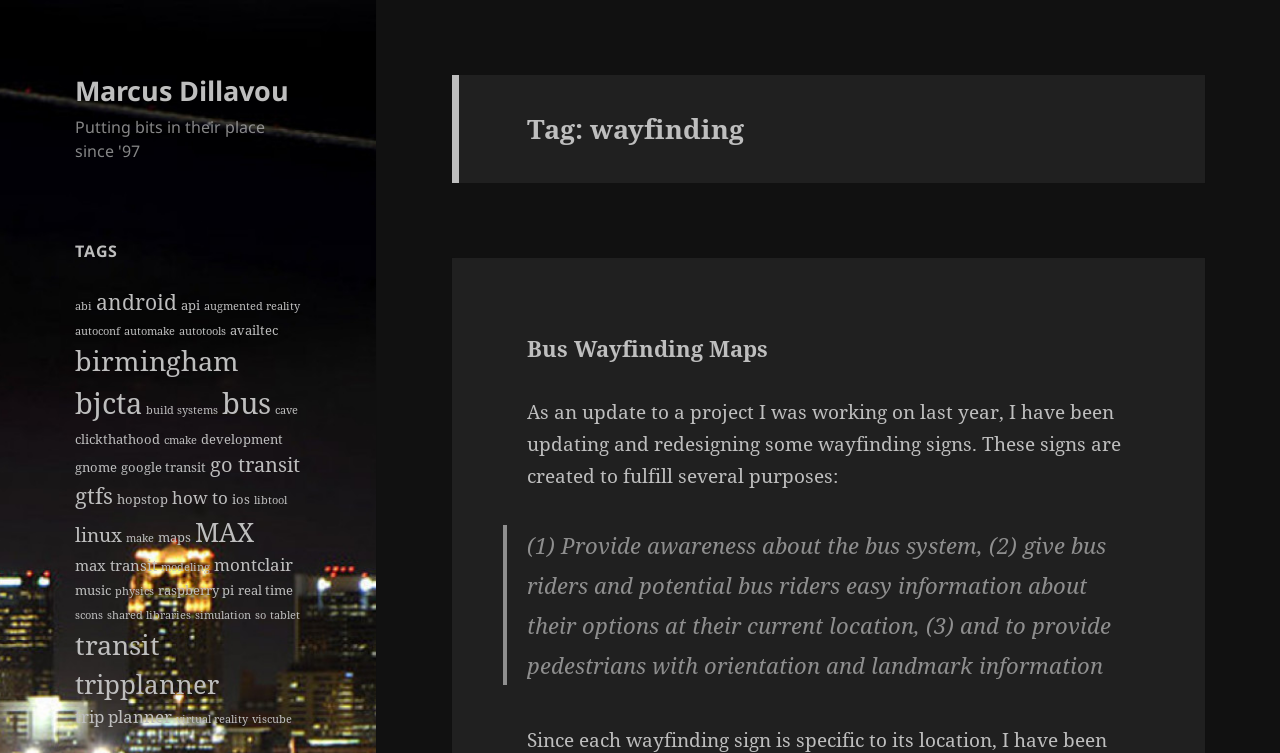What is the third purpose of the wayfinding signs?
Answer the question with just one word or phrase using the image.

Provide pedestrians with orientation and landmark information